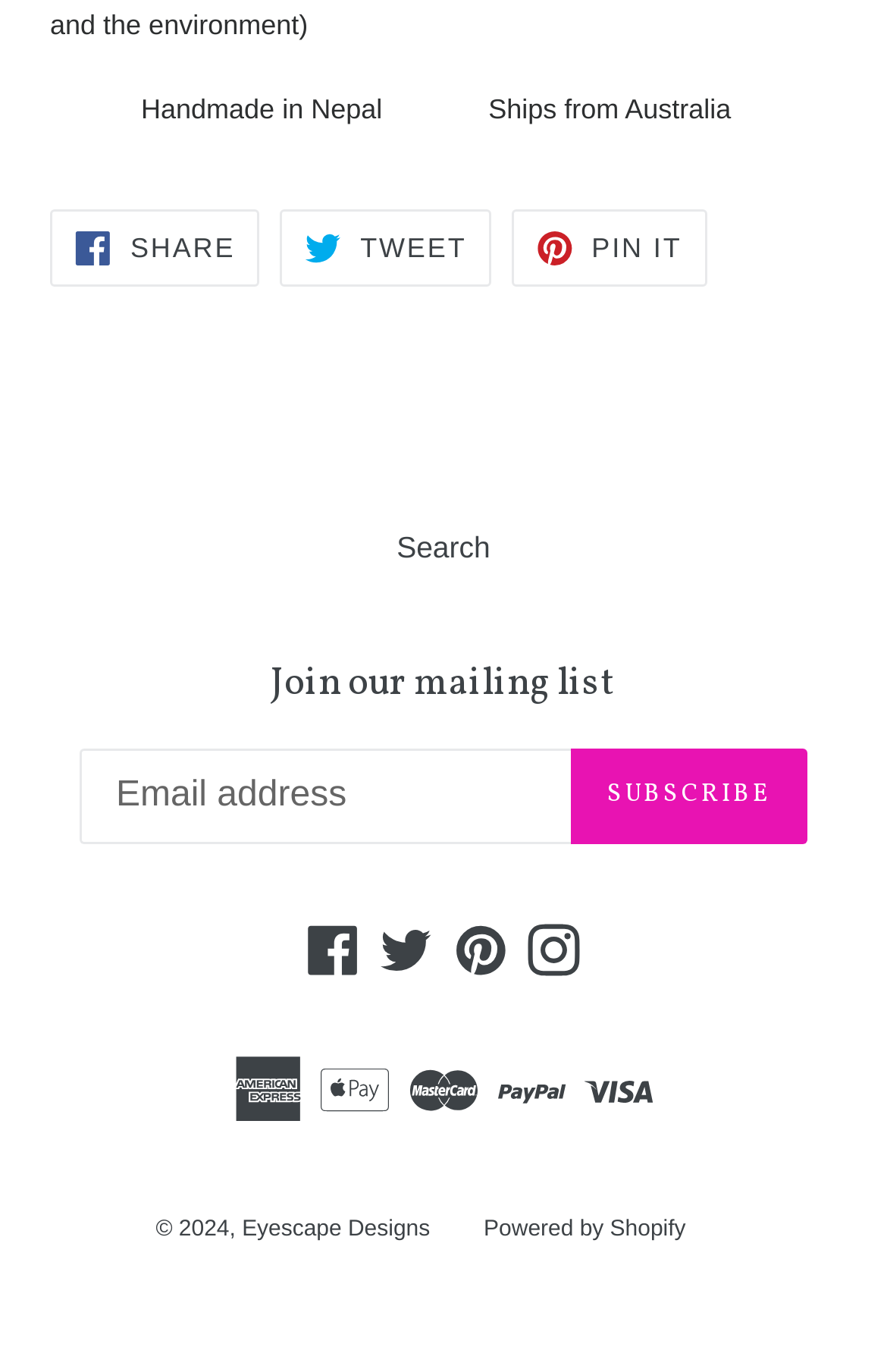Identify the bounding box of the UI element described as follows: "Powered by Shopify". Provide the coordinates as four float numbers in the range of 0 to 1 [left, top, right, bottom].

[0.545, 0.887, 0.773, 0.905]